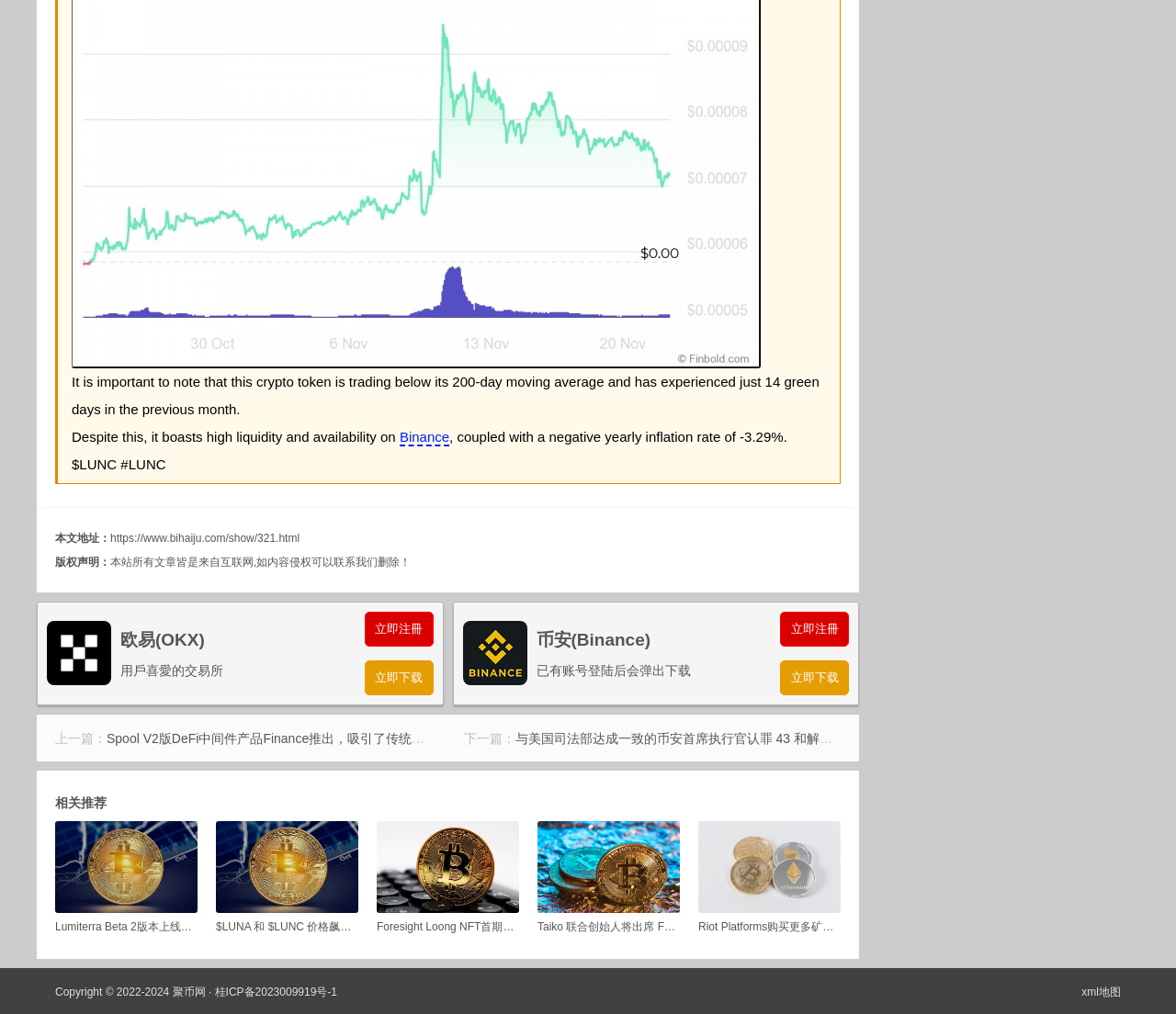Identify the bounding box coordinates of the region that needs to be clicked to carry out this instruction: "Click the '立即下载' button on Binance". Provide these coordinates as four float numbers ranging from 0 to 1, i.e., [left, top, right, bottom].

[0.663, 0.651, 0.722, 0.685]